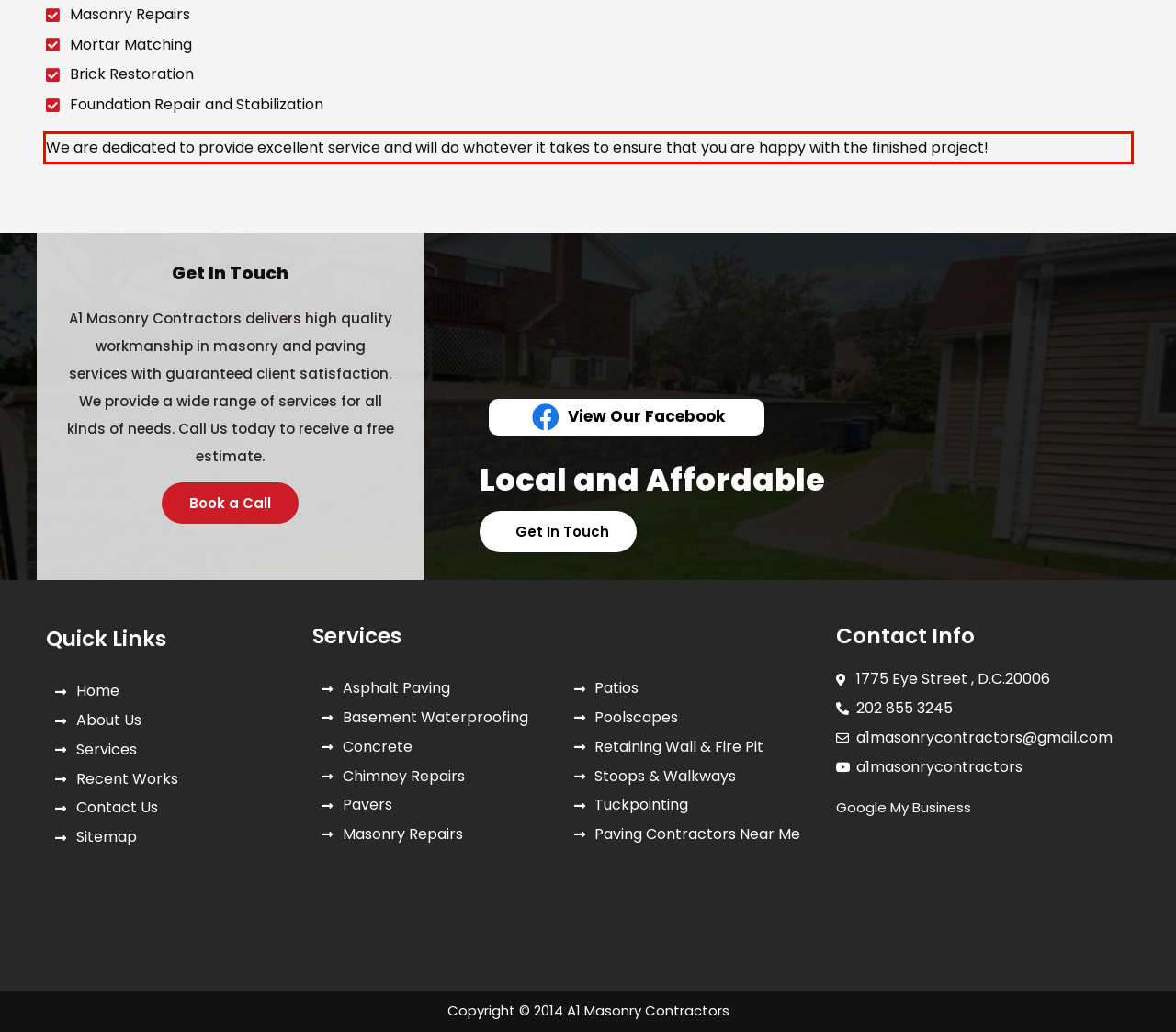Please examine the webpage screenshot containing a red bounding box and use OCR to recognize and output the text inside the red bounding box.

We are dedicated to provide excellent service and will do whatever it takes to ensure that you are happy with the finished project!